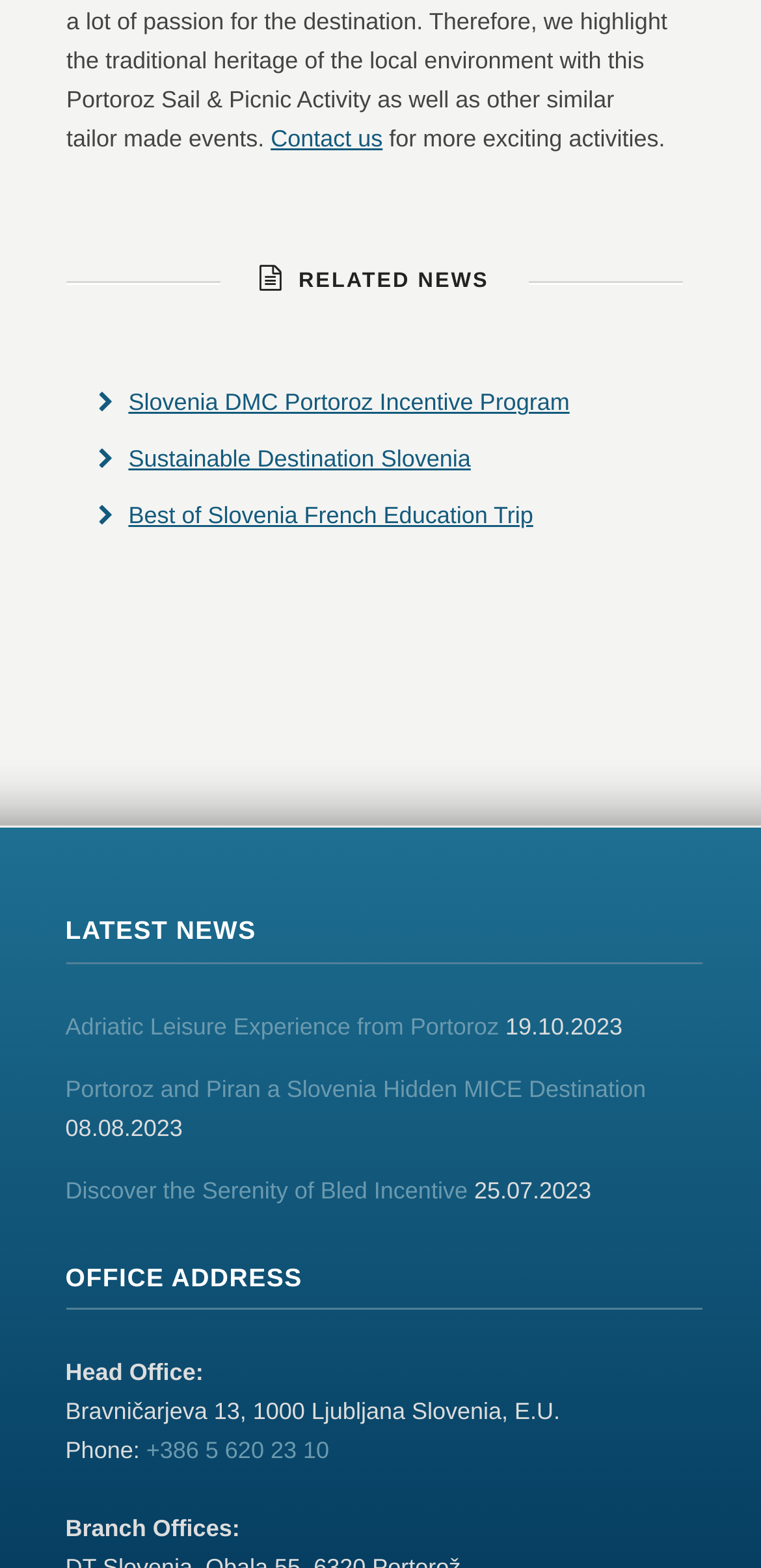What is the date of the latest news?
Can you give a detailed and elaborate answer to the question?

I found the latest news by looking for the most recent date among the news items. The date '19.10.2023' is associated with the news item 'Adriatic Leisure Experience from Portoroz'.